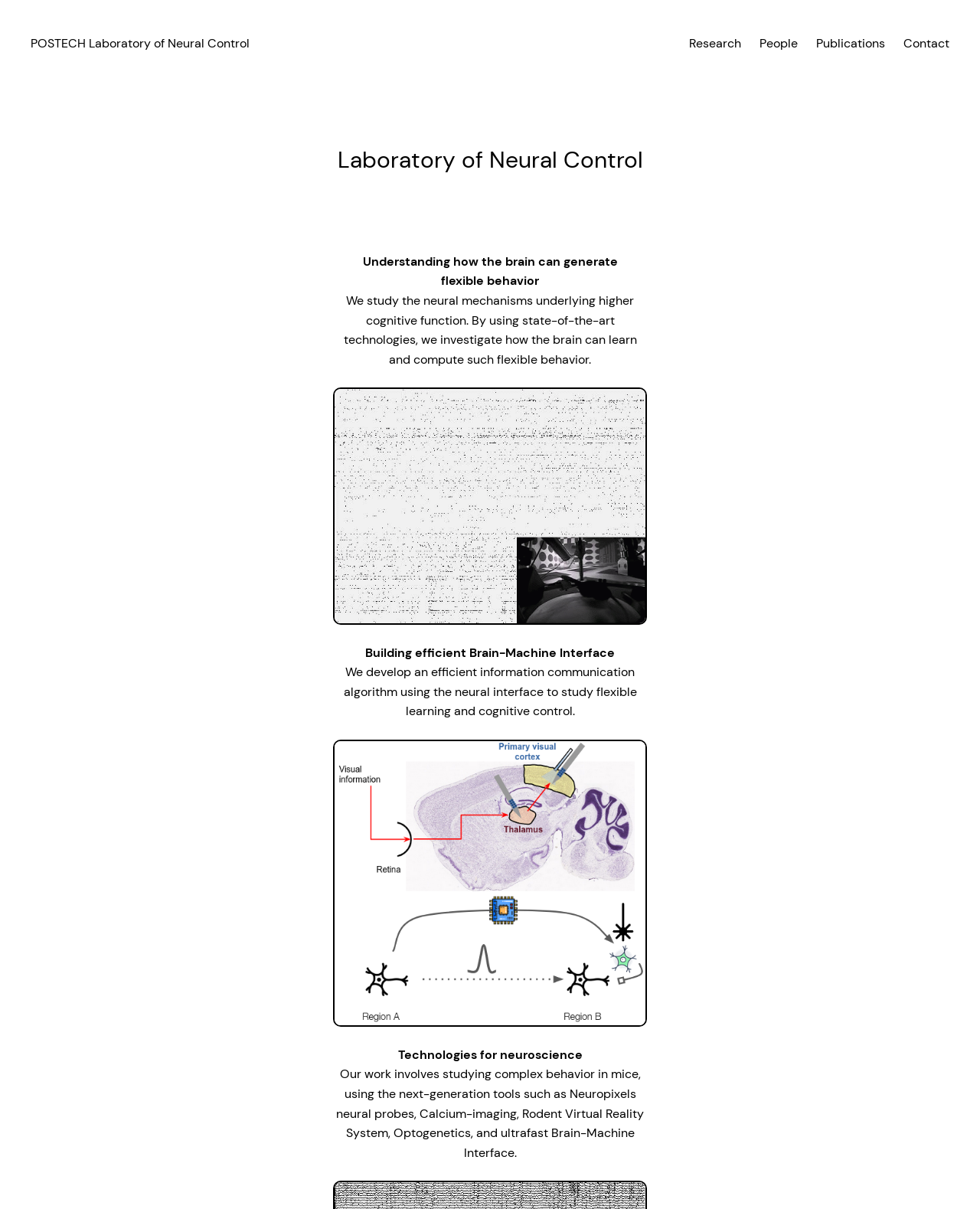Using the element description POSTECH Laboratory of Neural Control, predict the bounding box coordinates for the UI element. Provide the coordinates in (top-left x, top-left y, bottom-right x, bottom-right y) format with values ranging from 0 to 1.

[0.031, 0.029, 0.255, 0.042]